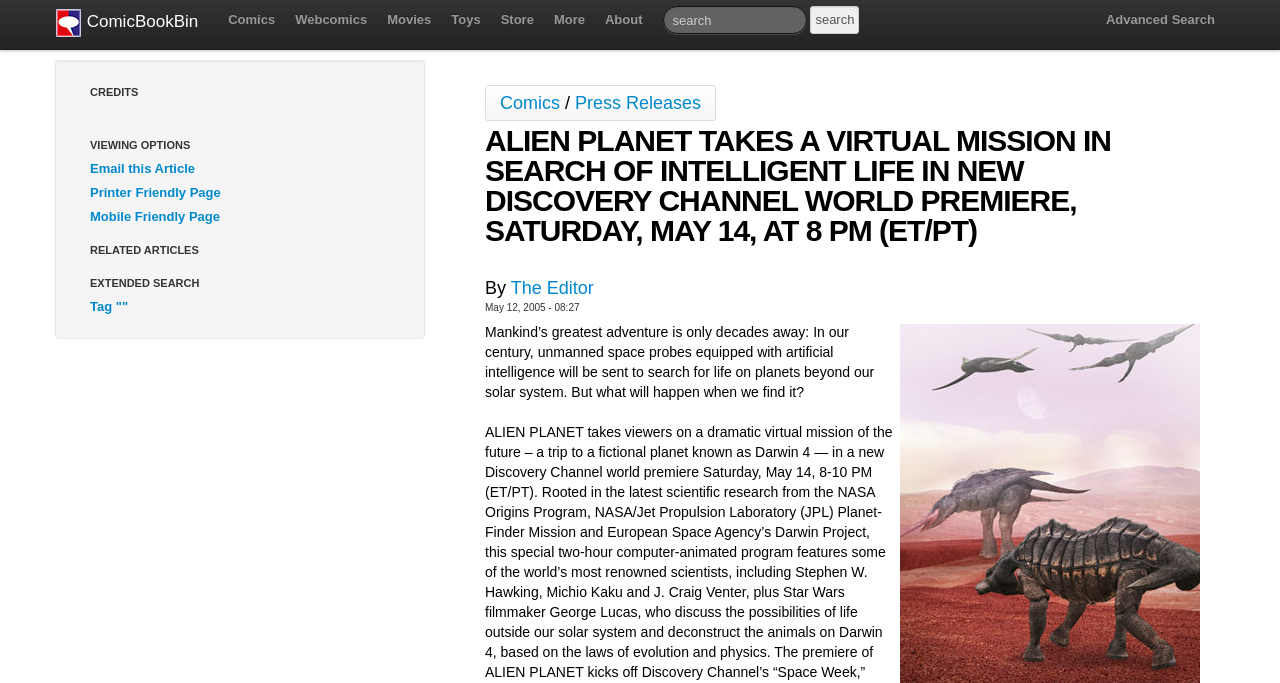Please find the bounding box for the UI element described by: "Only accept functional cookies".

None